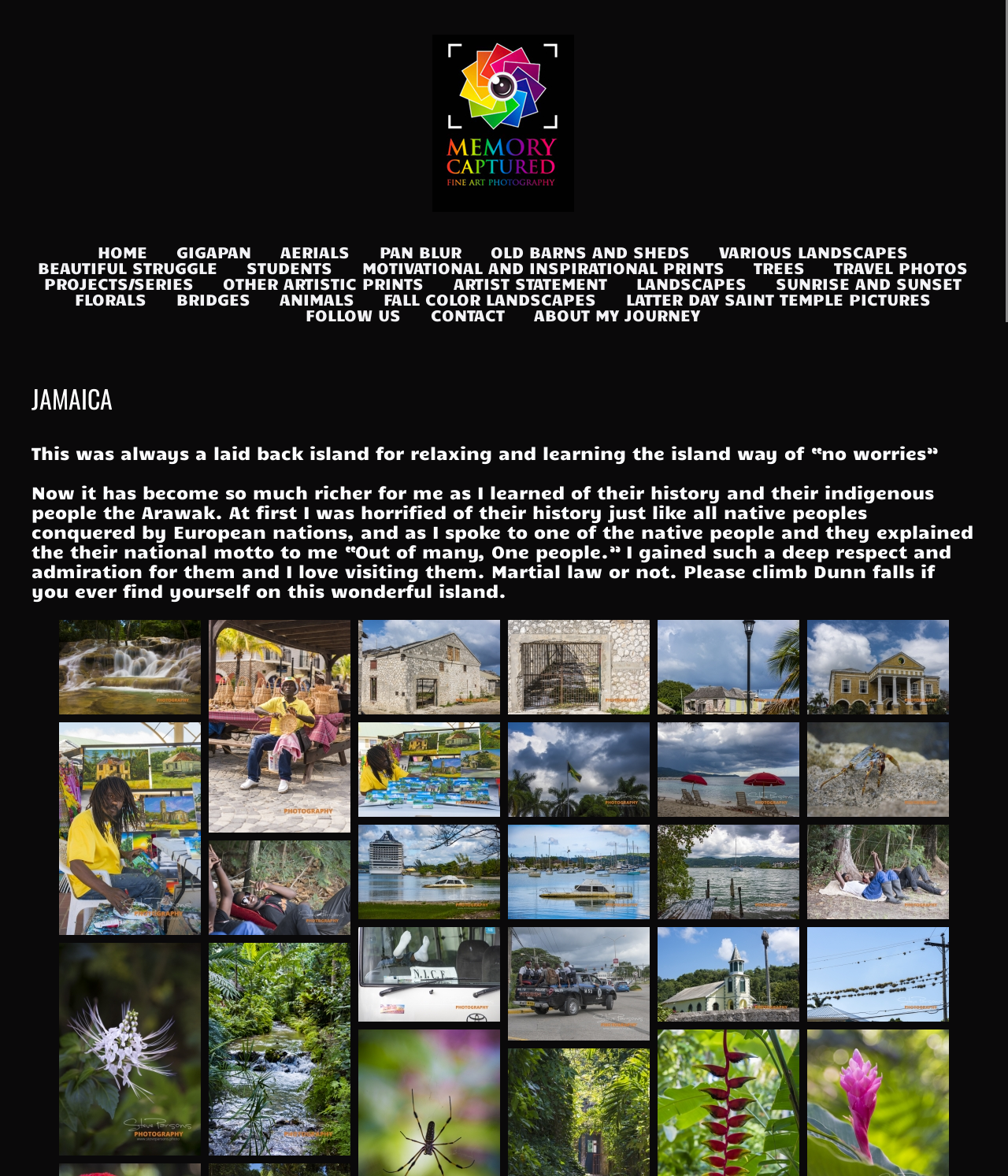What is the name of the waterfall mentioned in the webpage?
Please give a well-detailed answer to the question.

The name of the waterfall is mentioned in the link 'Dunn falls' which is part of the text that describes the photographer's experience in Jamaica.